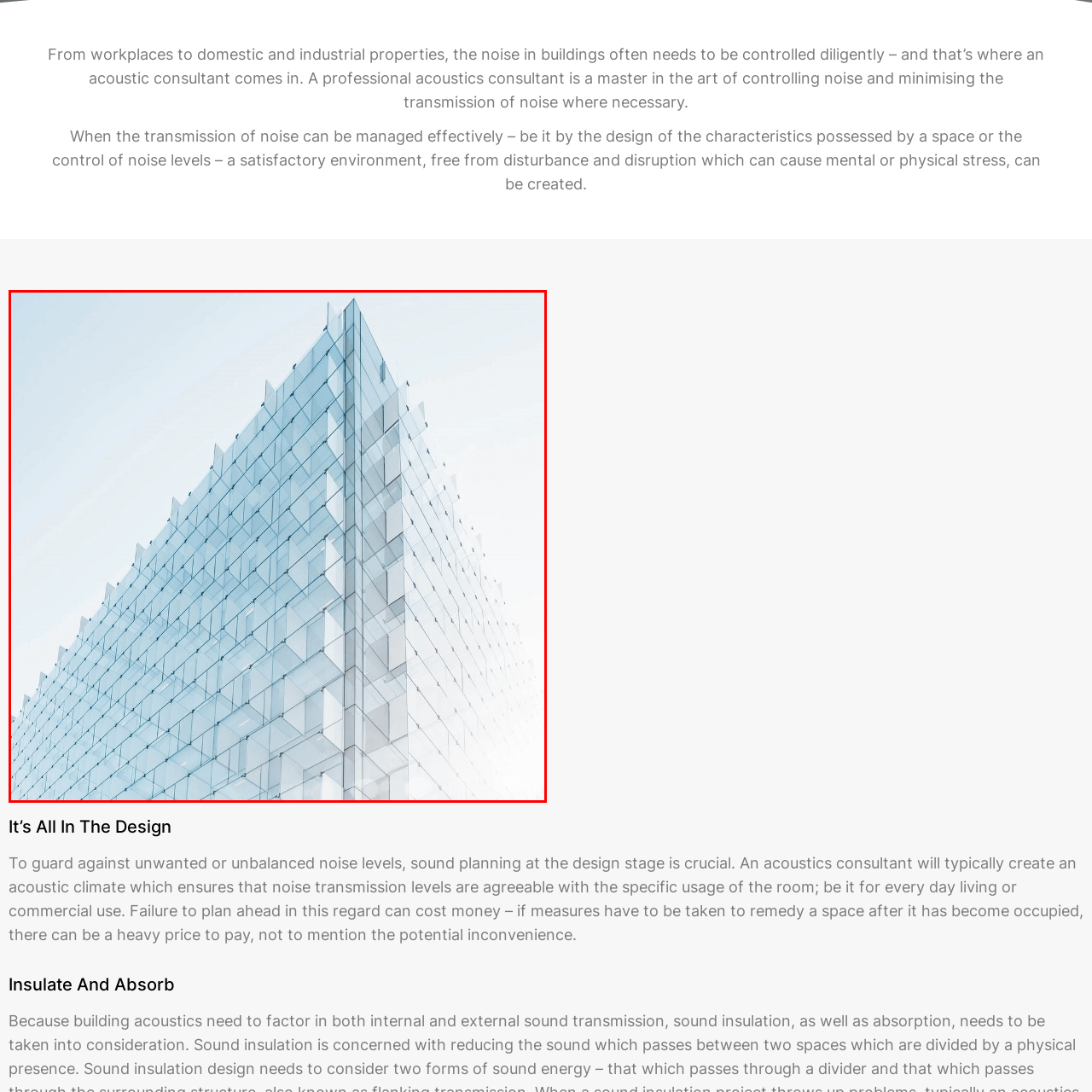What design principle is emphasized in the building's architecture?
Focus on the area marked by the red bounding box and respond to the question with as much detail as possible.

The caption highlights the importance of integrating acoustic principles into architectural design, suggesting that the building's design prioritizes controlling noise levels in various environments.